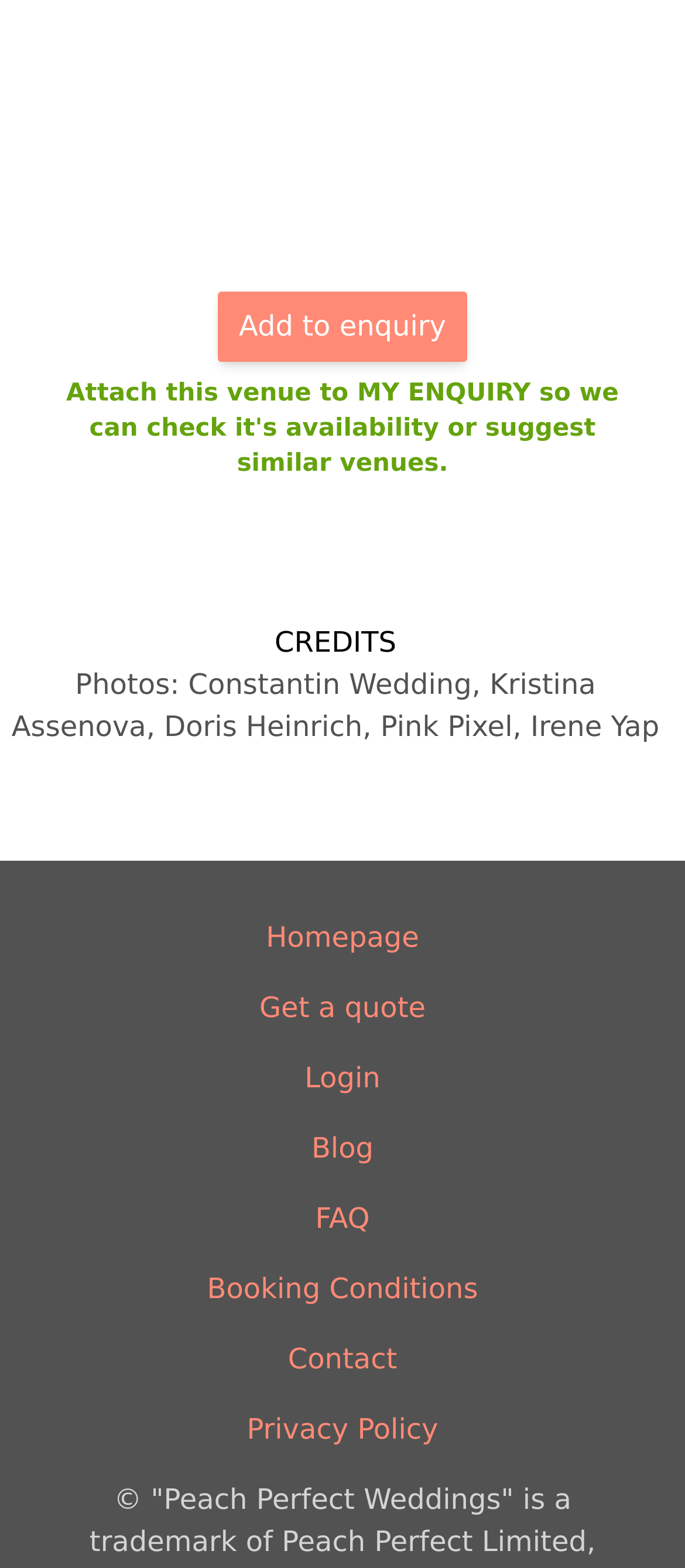Select the bounding box coordinates of the element I need to click to carry out the following instruction: "View blog".

[0.455, 0.719, 0.545, 0.746]